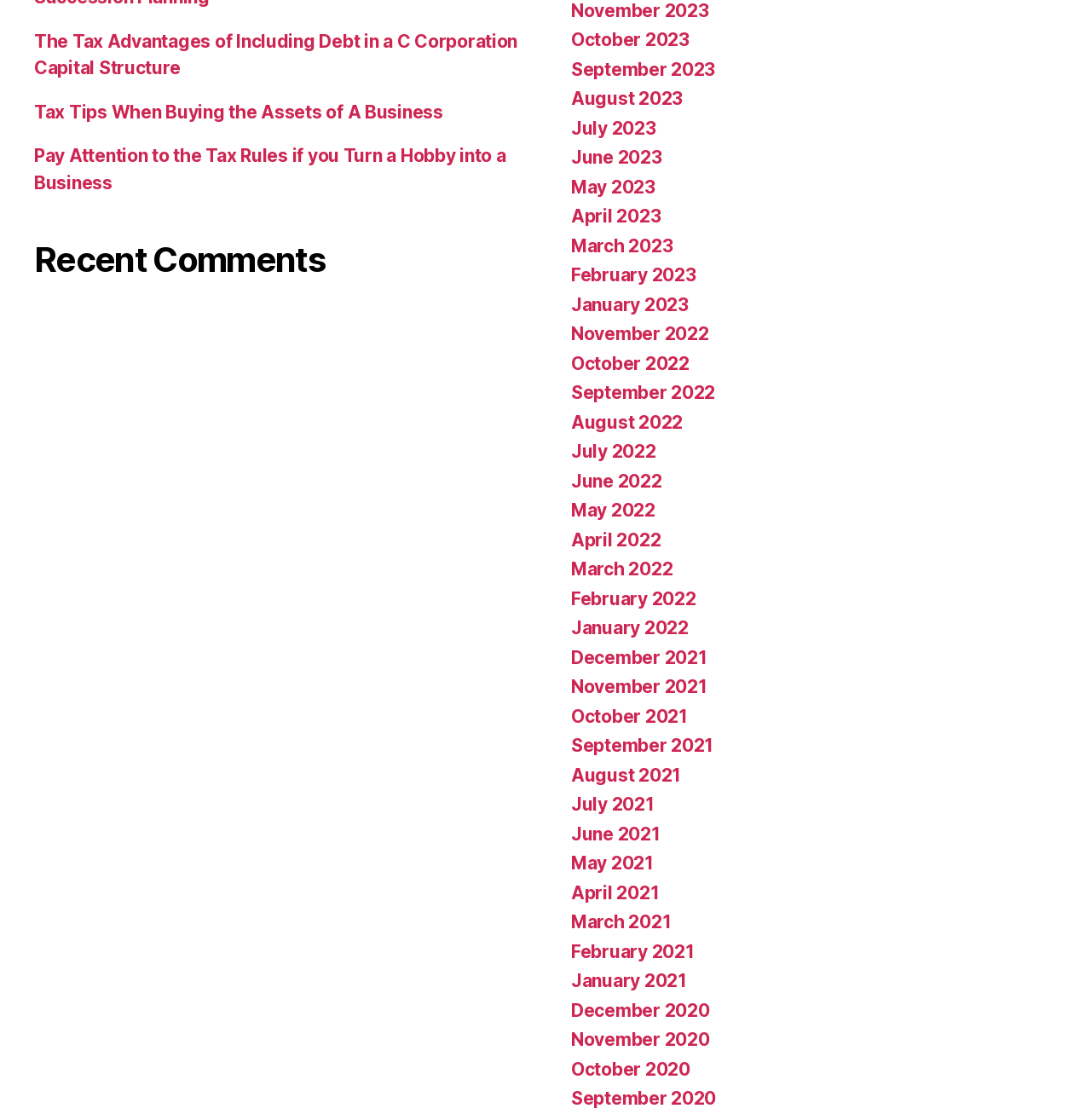Locate the bounding box coordinates of the UI element described by: "June 2022". The bounding box coordinates should consist of four float numbers between 0 and 1, i.e., [left, top, right, bottom].

[0.523, 0.42, 0.607, 0.439]